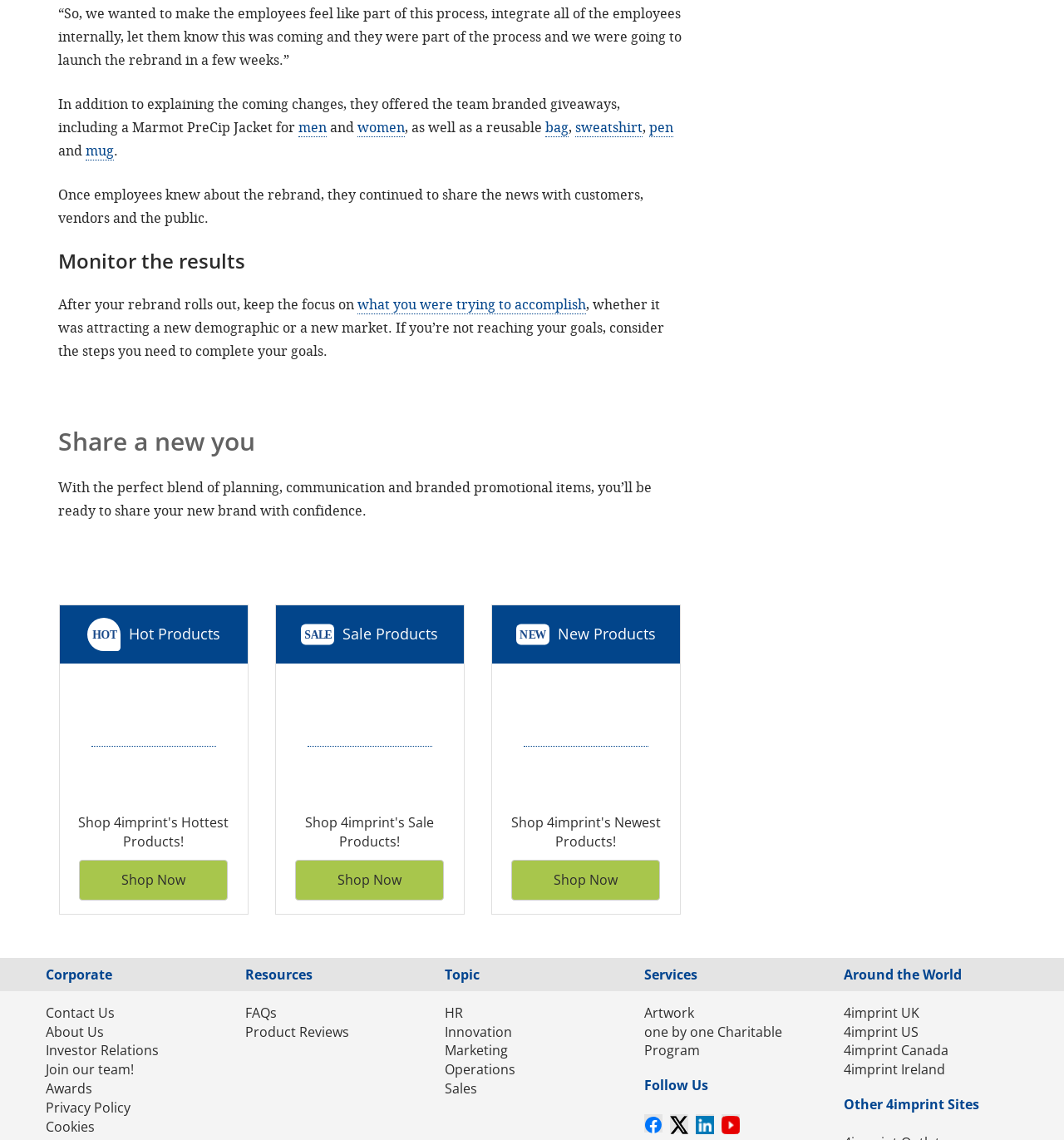Please predict the bounding box coordinates of the element's region where a click is necessary to complete the following instruction: "Shop 4imprint's Hottest Products". The coordinates should be represented by four float numbers between 0 and 1, i.e., [left, top, right, bottom].

[0.056, 0.639, 0.233, 0.779]